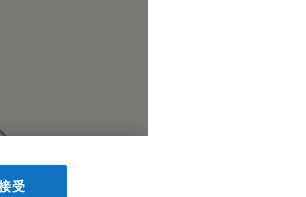Why is the interface greyed out?
Using the image, respond with a single word or phrase.

It is disabled or inactive